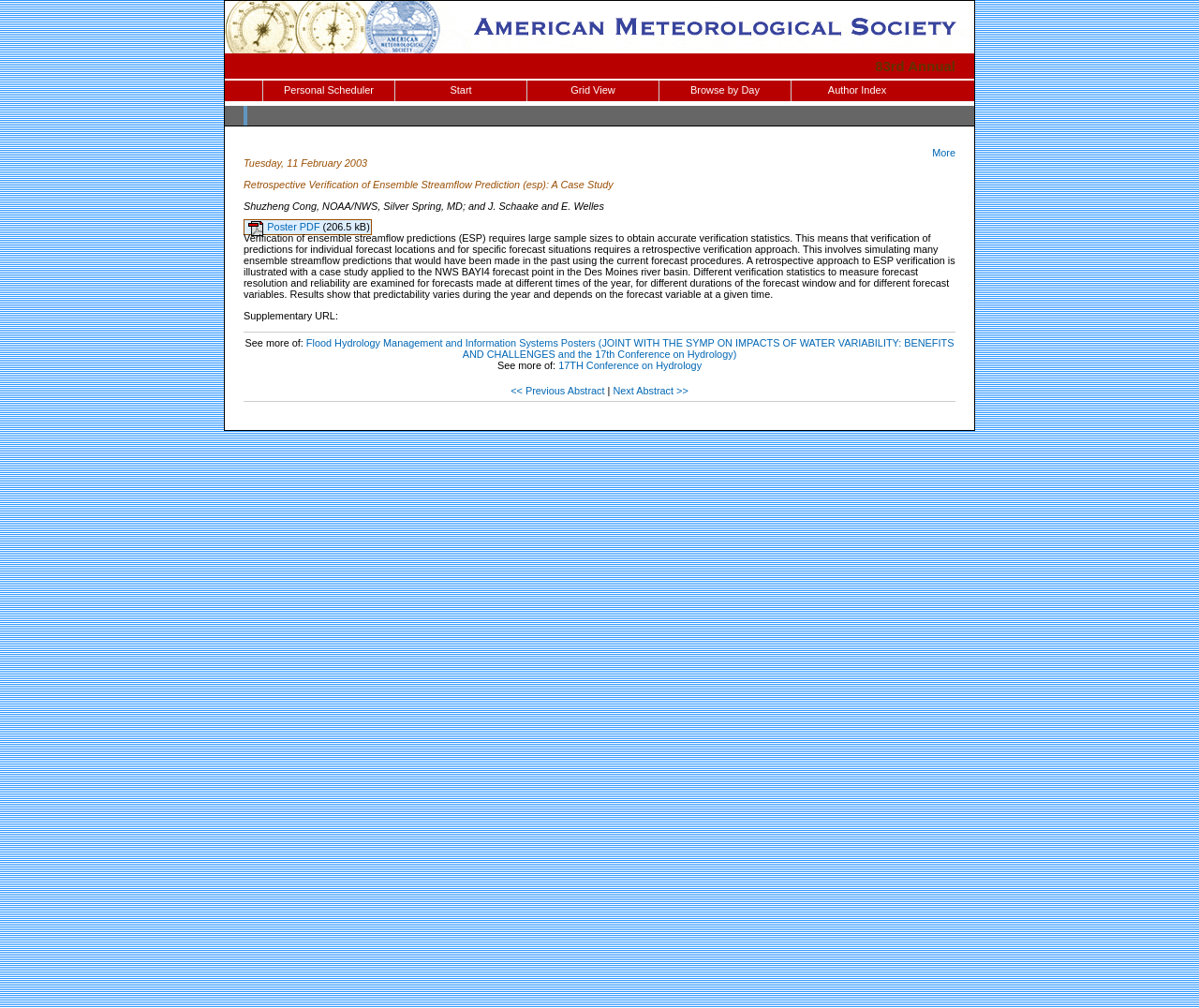Please determine the bounding box coordinates of the section I need to click to accomplish this instruction: "Visit the American Meteorological Society website".

[0.188, 0.042, 0.812, 0.056]